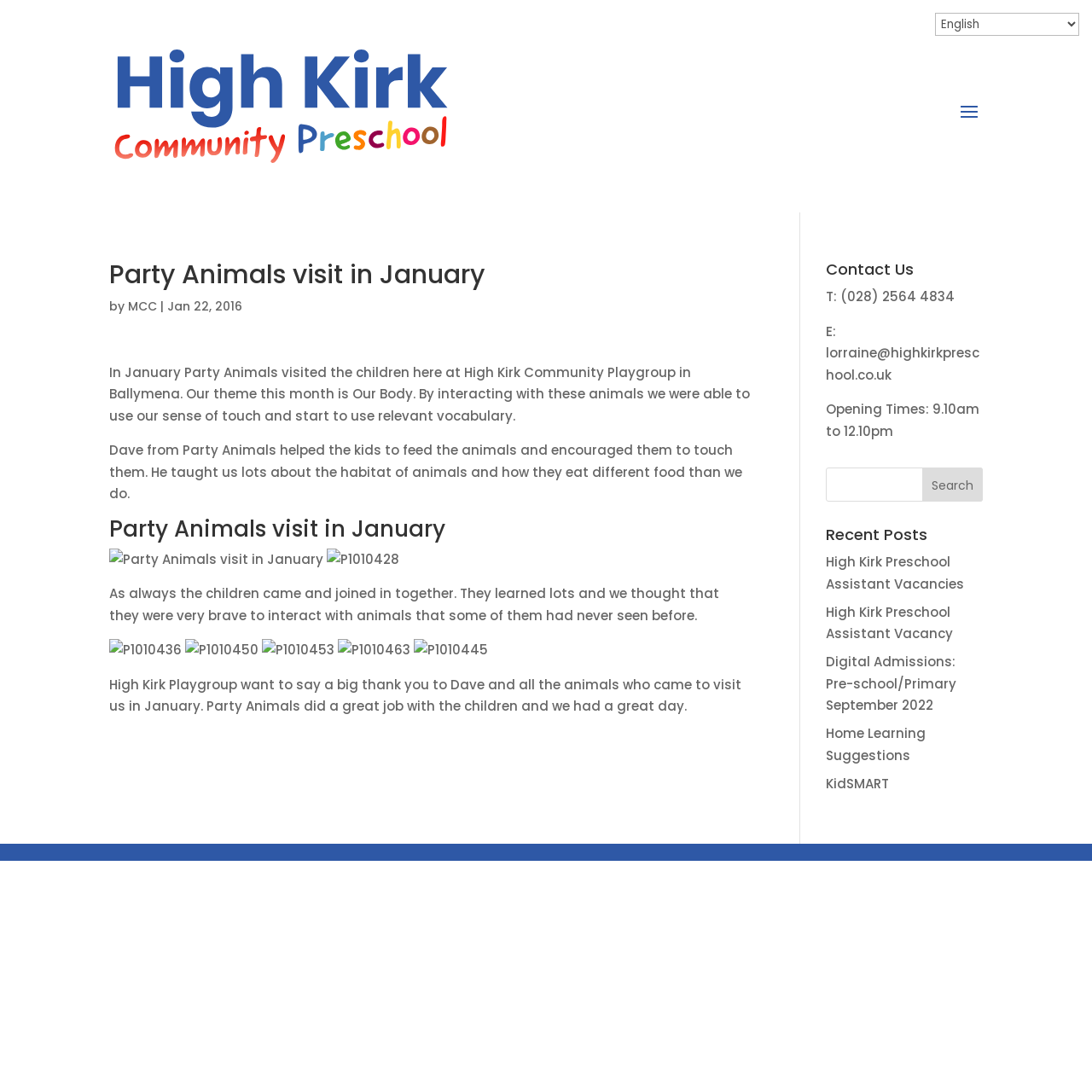What is the name of the community playgroup?
Please answer the question with as much detail and depth as you can.

I found the answer by looking at the text in the article section, which mentions 'High Kirk Community Playgroup in Ballymena'.